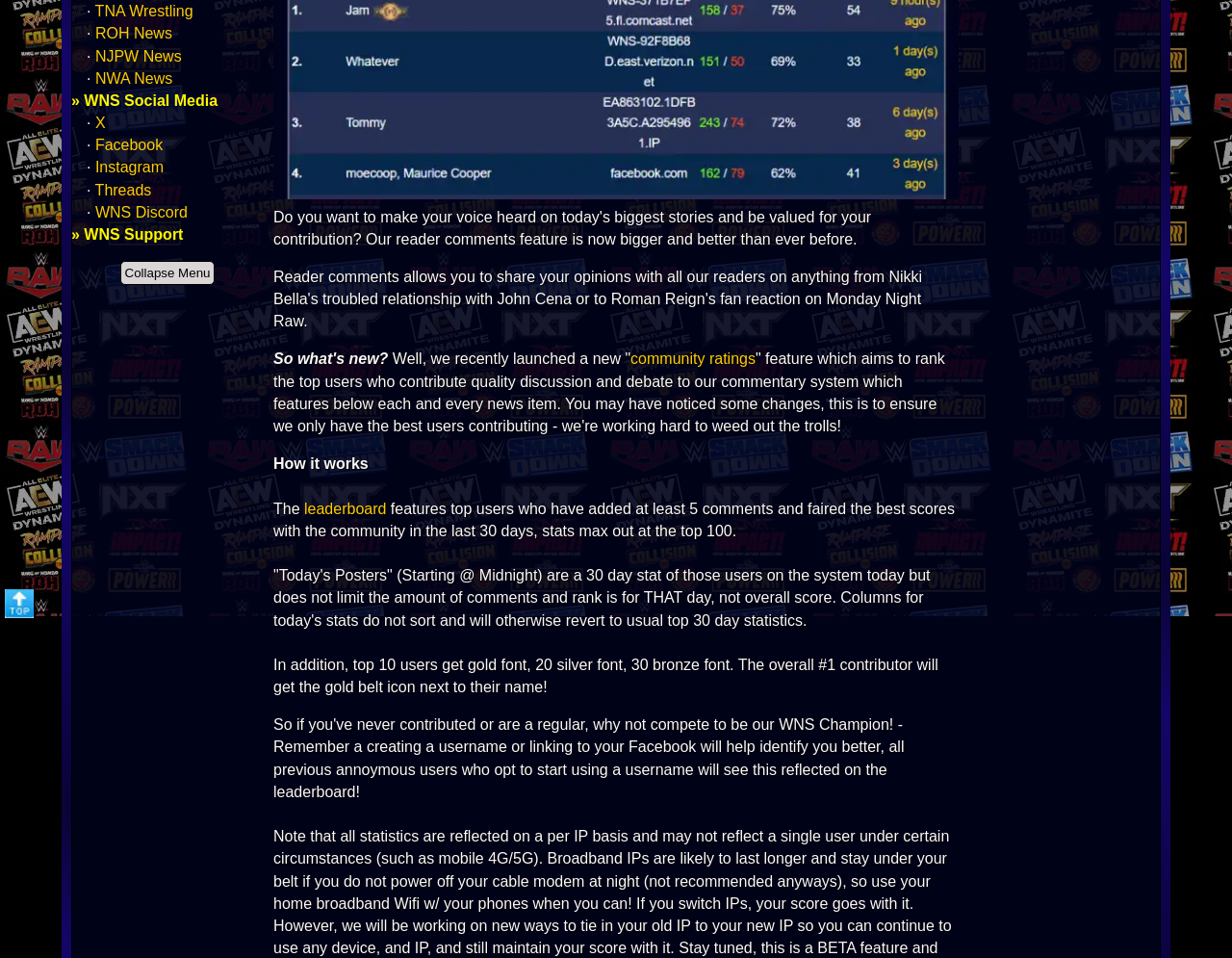Using the given description, provide the bounding box coordinates formatted as (top-left x, top-left y, bottom-right x, bottom-right y), with all values being floating point numbers between 0 and 1. Description: Press Release

None